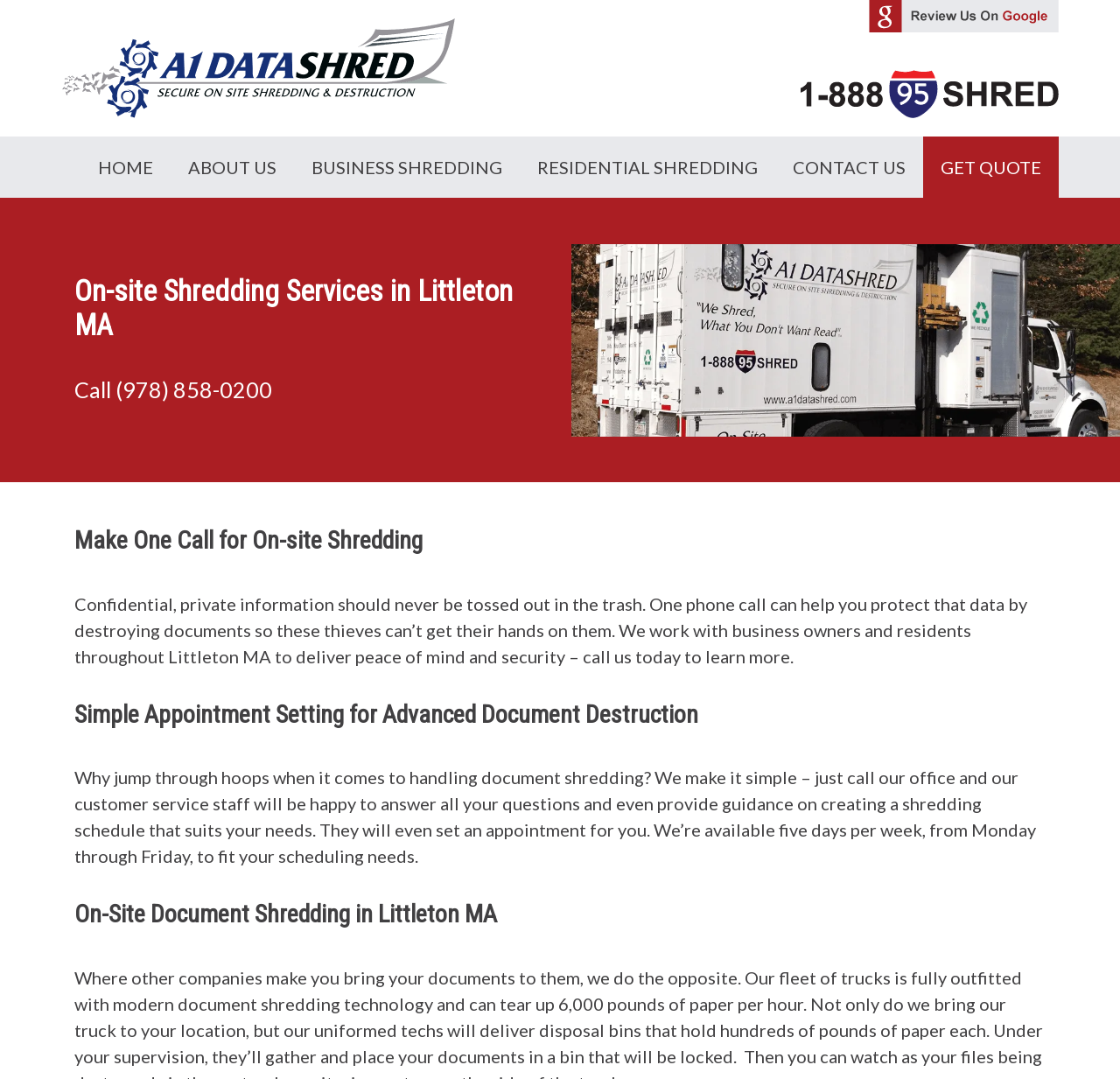Using the details in the image, give a detailed response to the question below:
What can the customer service staff help with?

I determined what the customer service staff can help with by reading the StaticText element 'Our customer service staff will be happy to answer all your questions and even provide guidance on creating a shredding schedule that suits your needs. They will even set an appointment for you.' which indicates that they can help with answering questions and setting appointments.